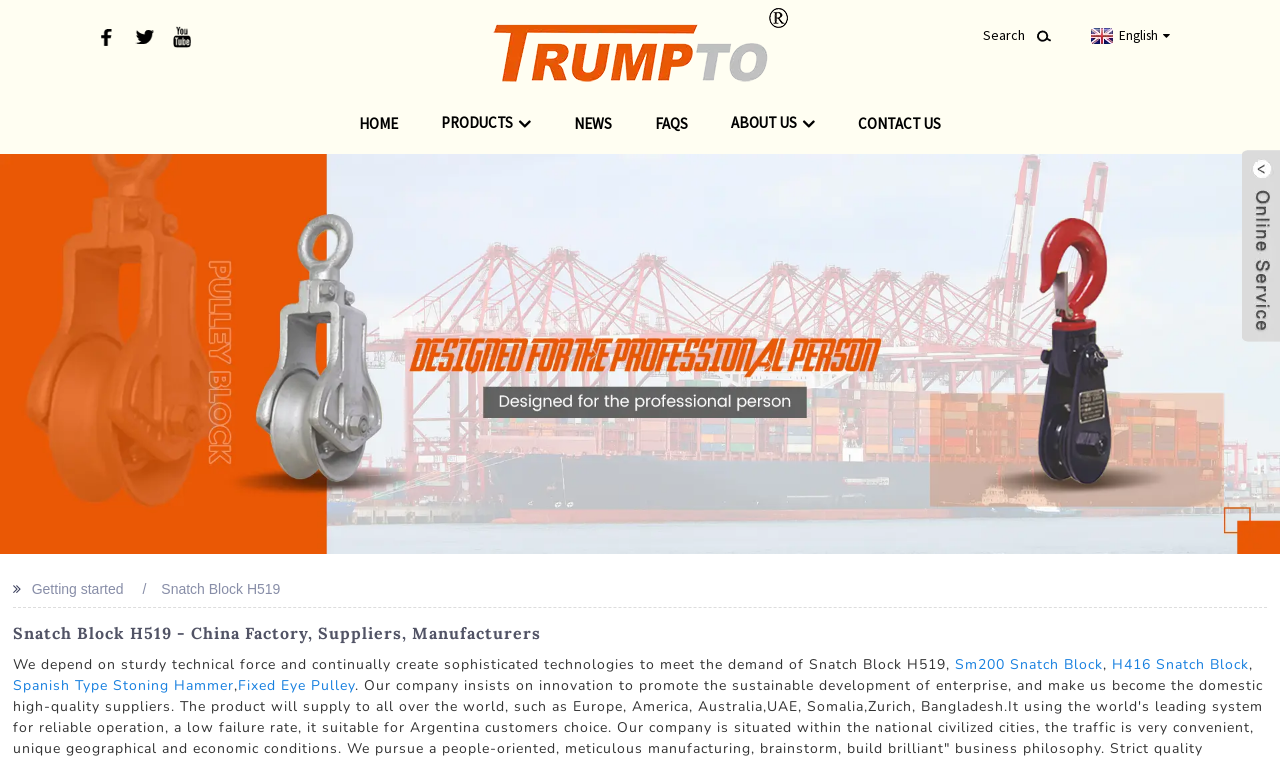Use the details in the image to answer the question thoroughly: 
How many language options are available?

There is only one language option available, which is English, indicated by the link 'English' with a flag icon.